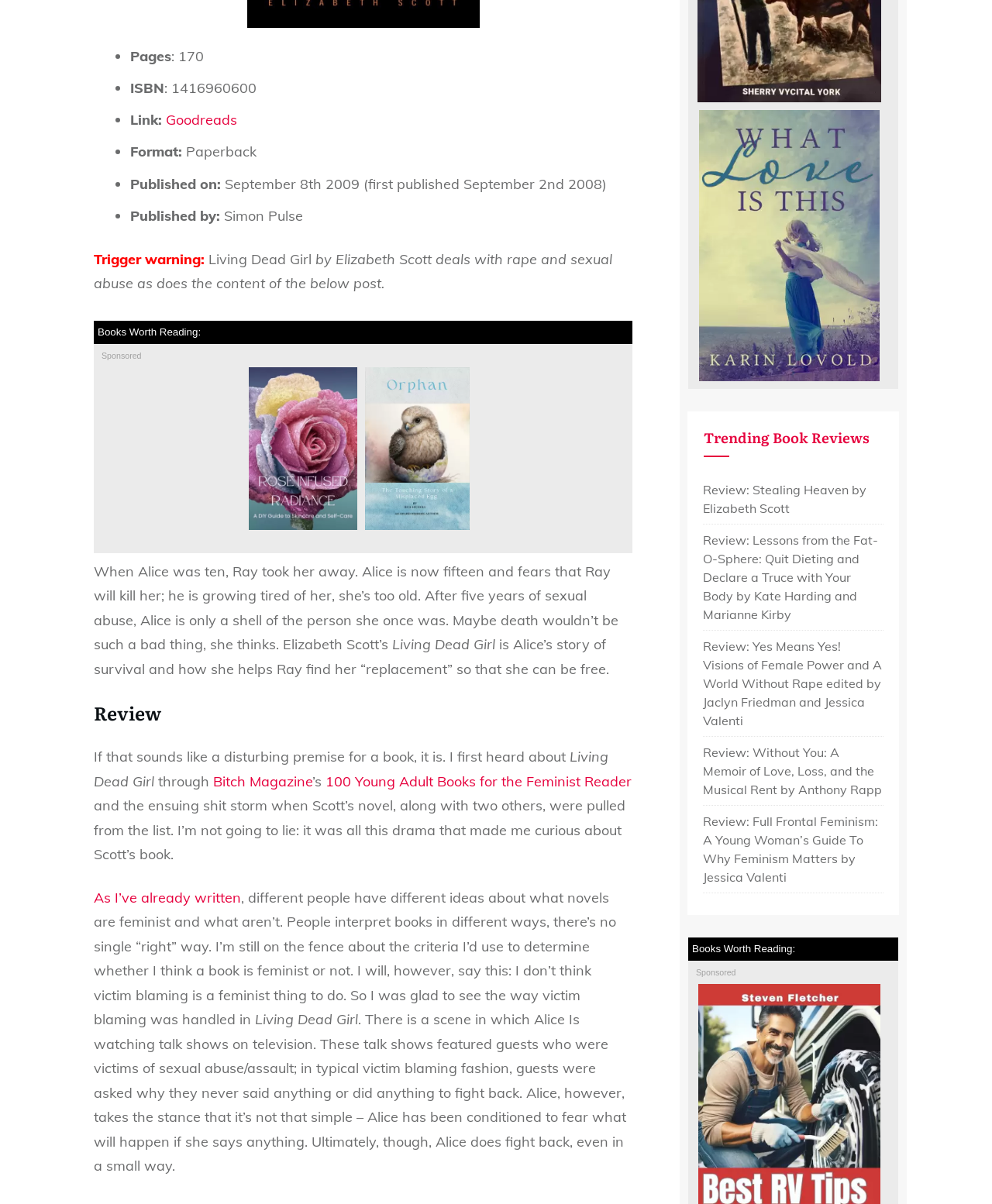Specify the bounding box coordinates of the element's region that should be clicked to achieve the following instruction: "Click on the link 'Books Worth Reading: Sponsored'". The bounding box coordinates consist of four float numbers between 0 and 1, in the format [left, top, right, bottom].

[0.095, 0.535, 0.638, 0.574]